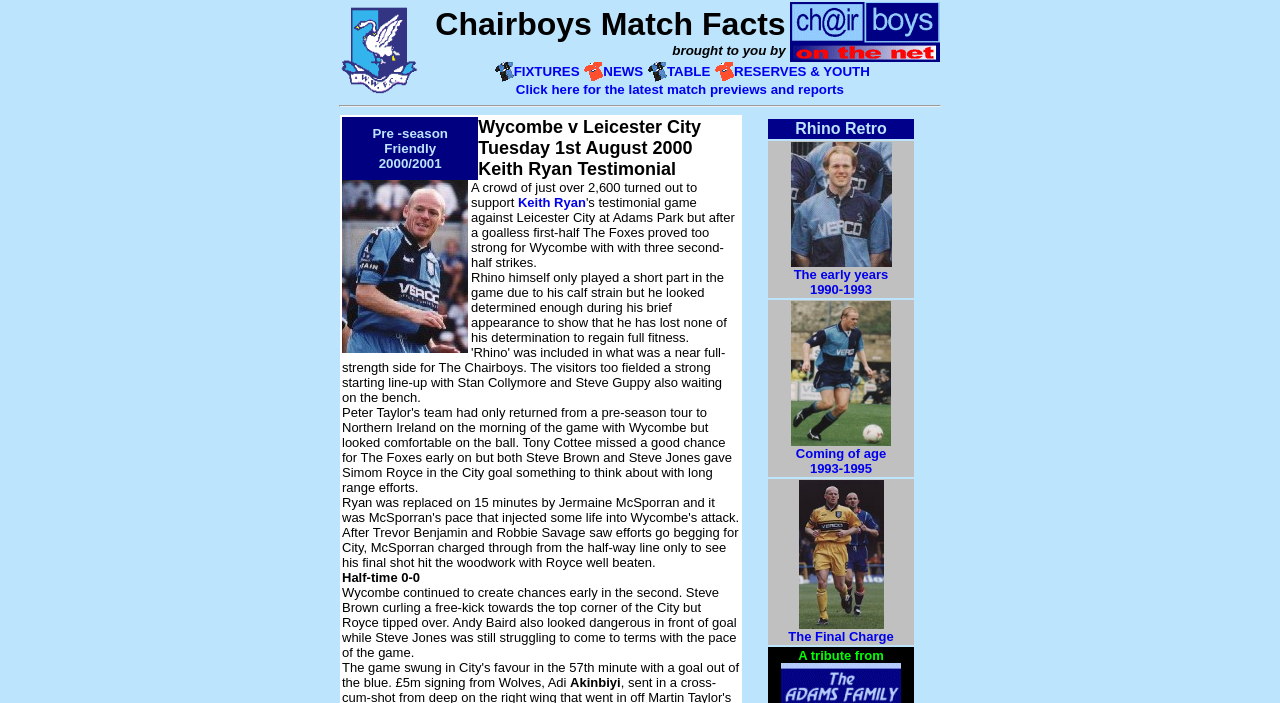What is the name of the website?
Please provide a detailed answer to the question.

The name of the website can be found in the top-right corner of the webpage, where it is written 'Chairboys on the Net' with an accompanying image.